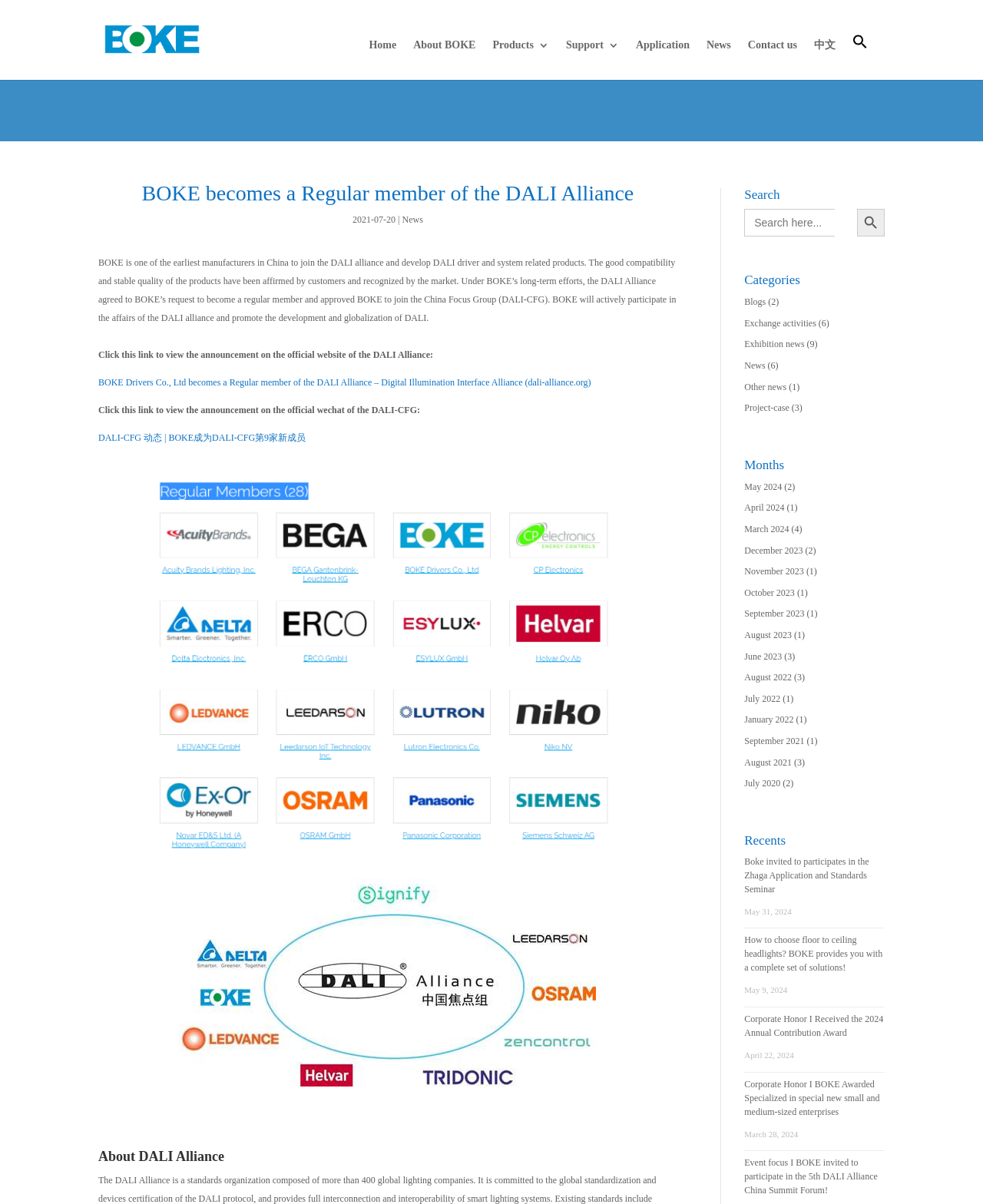Find and provide the bounding box coordinates for the UI element described with: "DALI-CFG 动态 | BOKE成为DALI-CFG第9家新成员".

[0.1, 0.359, 0.311, 0.368]